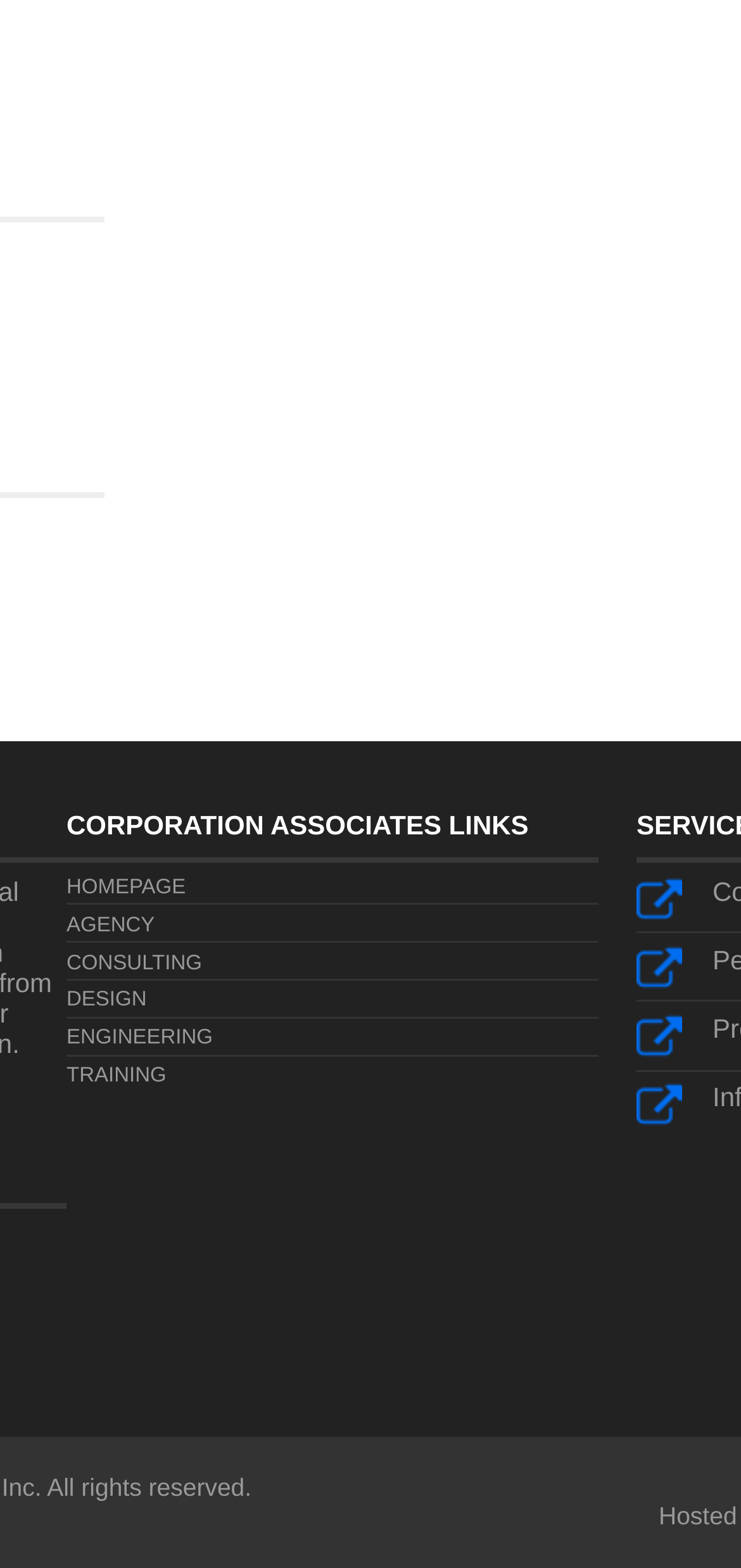Using the information shown in the image, answer the question with as much detail as possible: Are the links at the top organized alphabetically?

The navigation links at the top of the webpage, including 'AGENCY', 'CONSULTING', 'DESIGN', 'ENGINEERING', 'HOMEPAGE', and 'TRAINING', are organized in alphabetical order, making it easier for users to find the desired section.